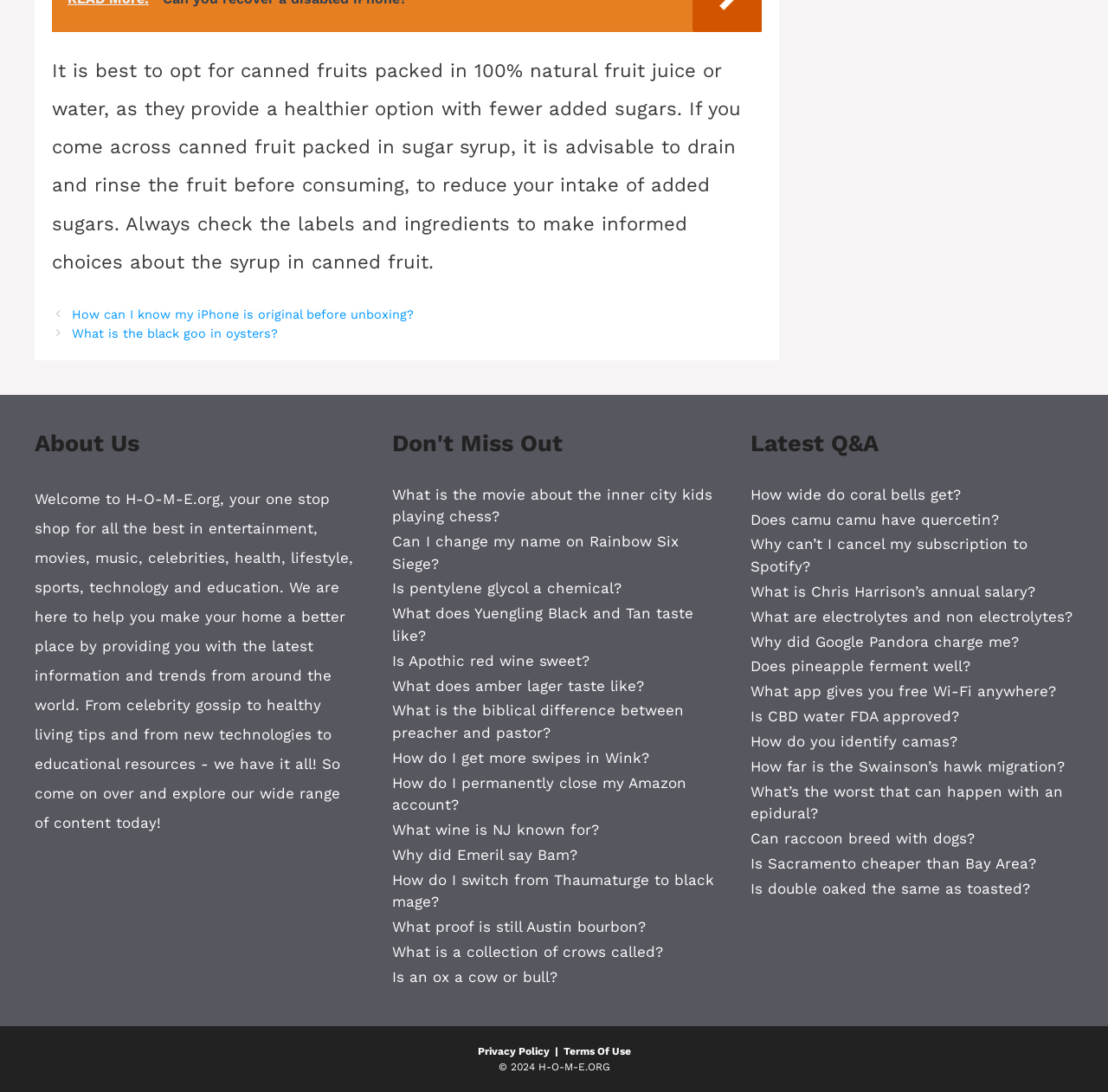Based on what you see in the screenshot, provide a thorough answer to this question: What is the website about?

Based on the static text on the webpage, it appears that the website is a one-stop shop for various topics including entertainment, movies, music, celebrities, health, lifestyle, sports, technology, and education. The text mentions that the website provides the latest information and trends from around the world, covering a wide range of content.